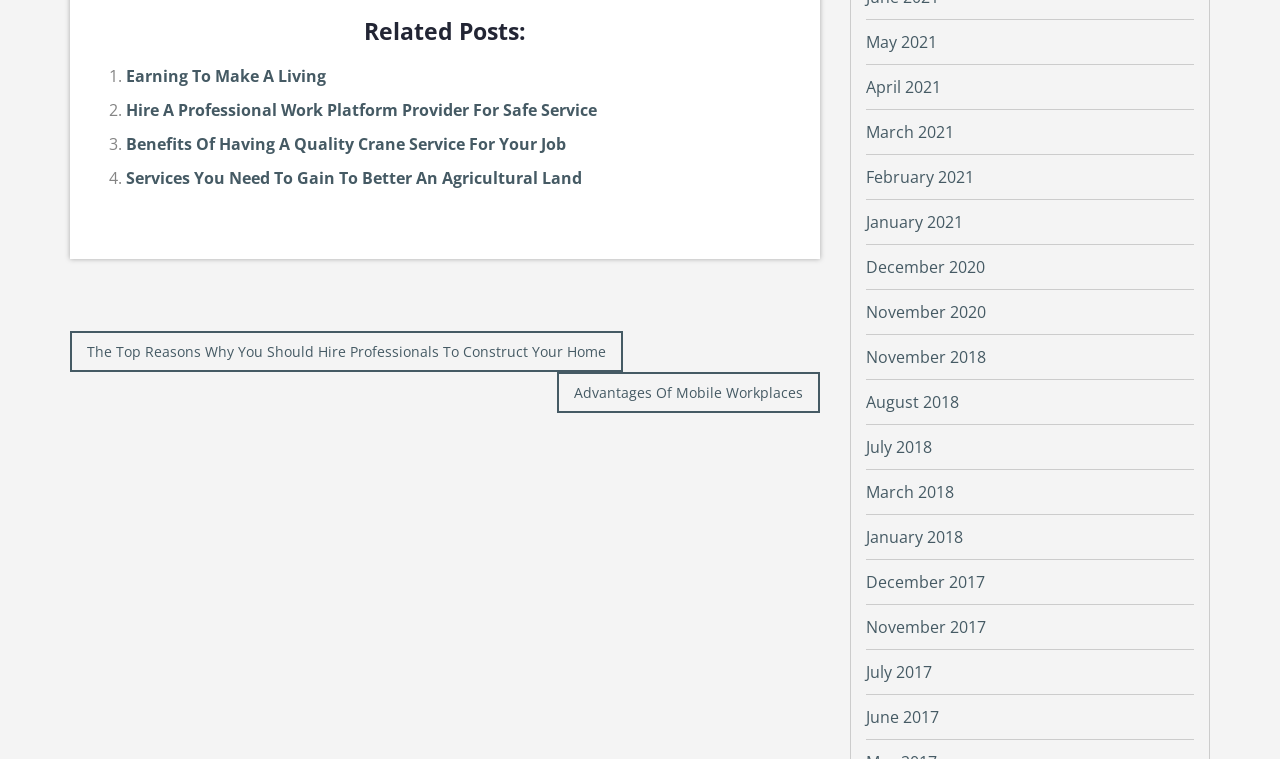Identify the bounding box coordinates of the clickable region to carry out the given instruction: "View posts from January 2018".

[0.677, 0.693, 0.752, 0.722]